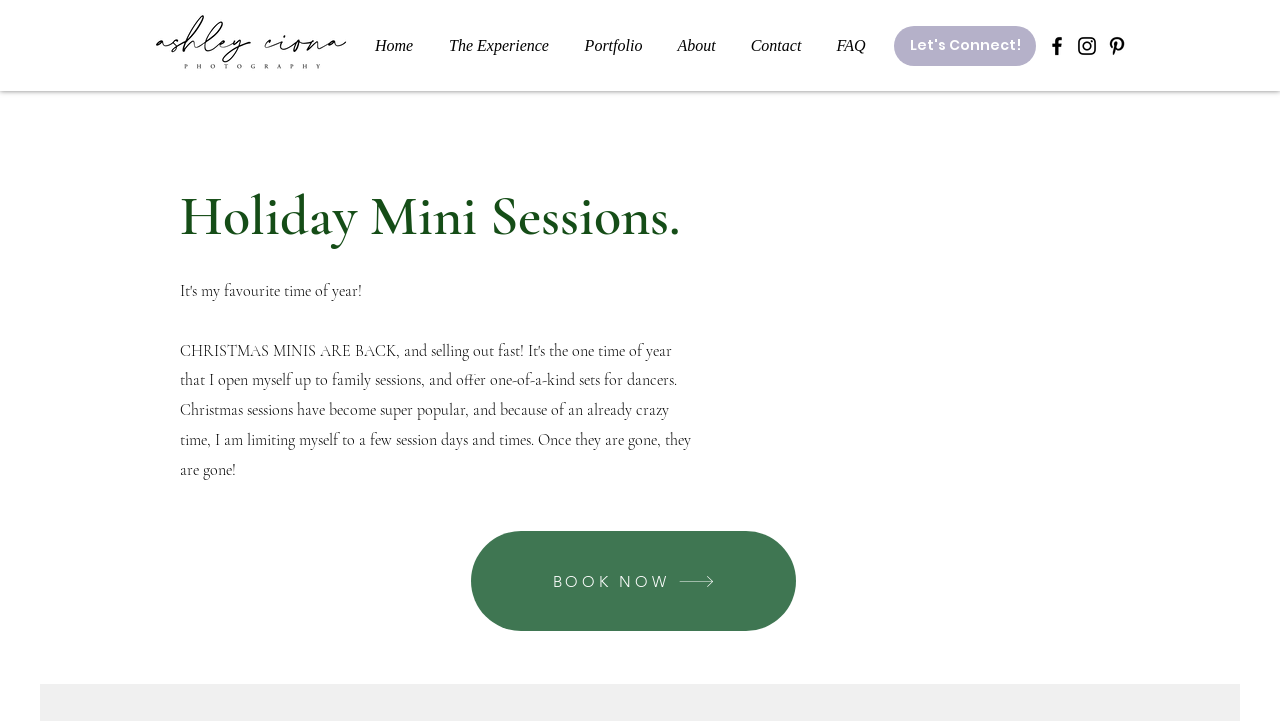Locate the bounding box coordinates of the area to click to fulfill this instruction: "Book a Holiday Mini Session". The bounding box should be presented as four float numbers between 0 and 1, in the order [left, top, right, bottom].

[0.368, 0.737, 0.622, 0.875]